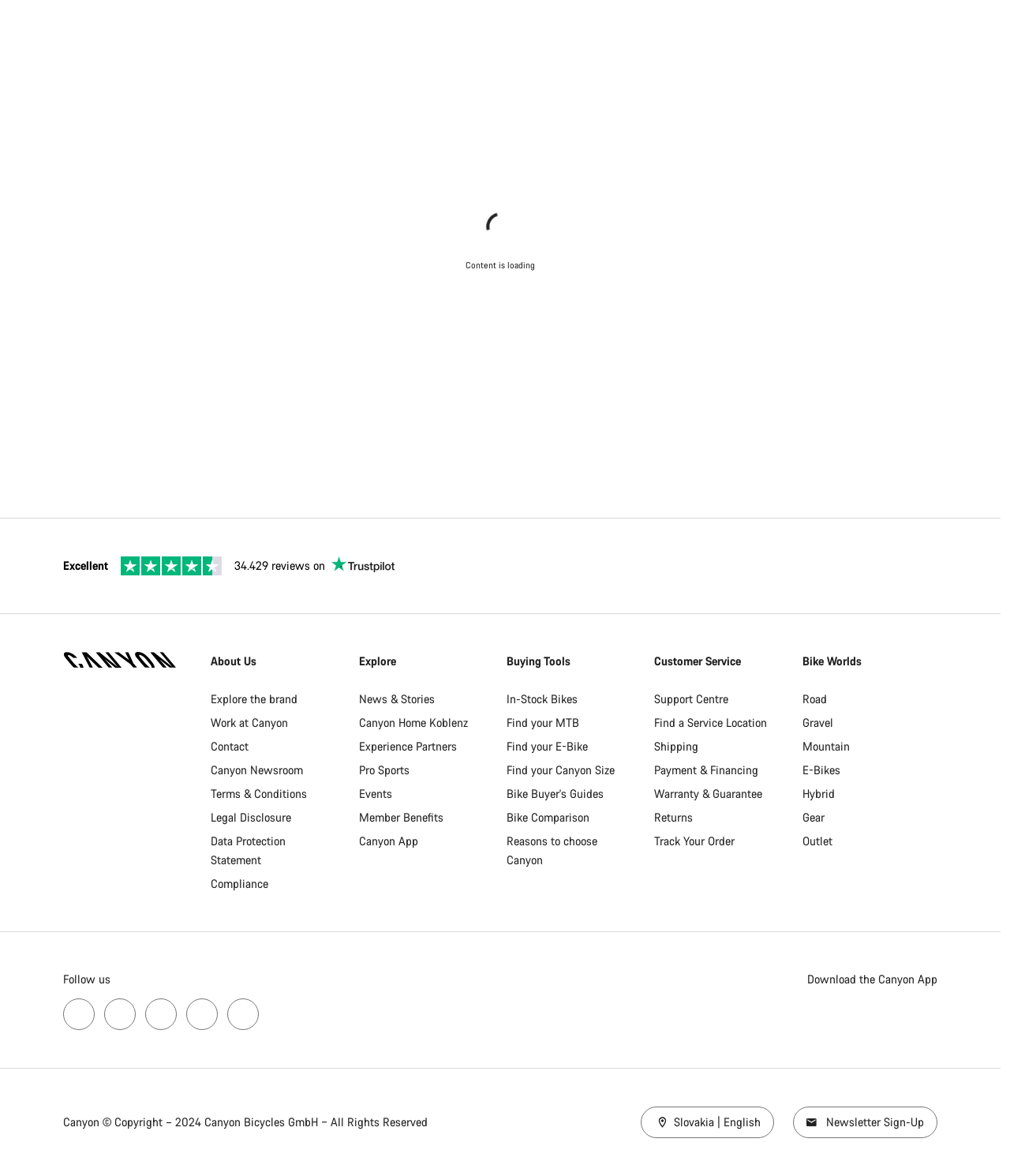Locate the bounding box coordinates of the element that should be clicked to execute the following instruction: "Follow us on Facebook".

[0.062, 0.849, 0.094, 0.876]